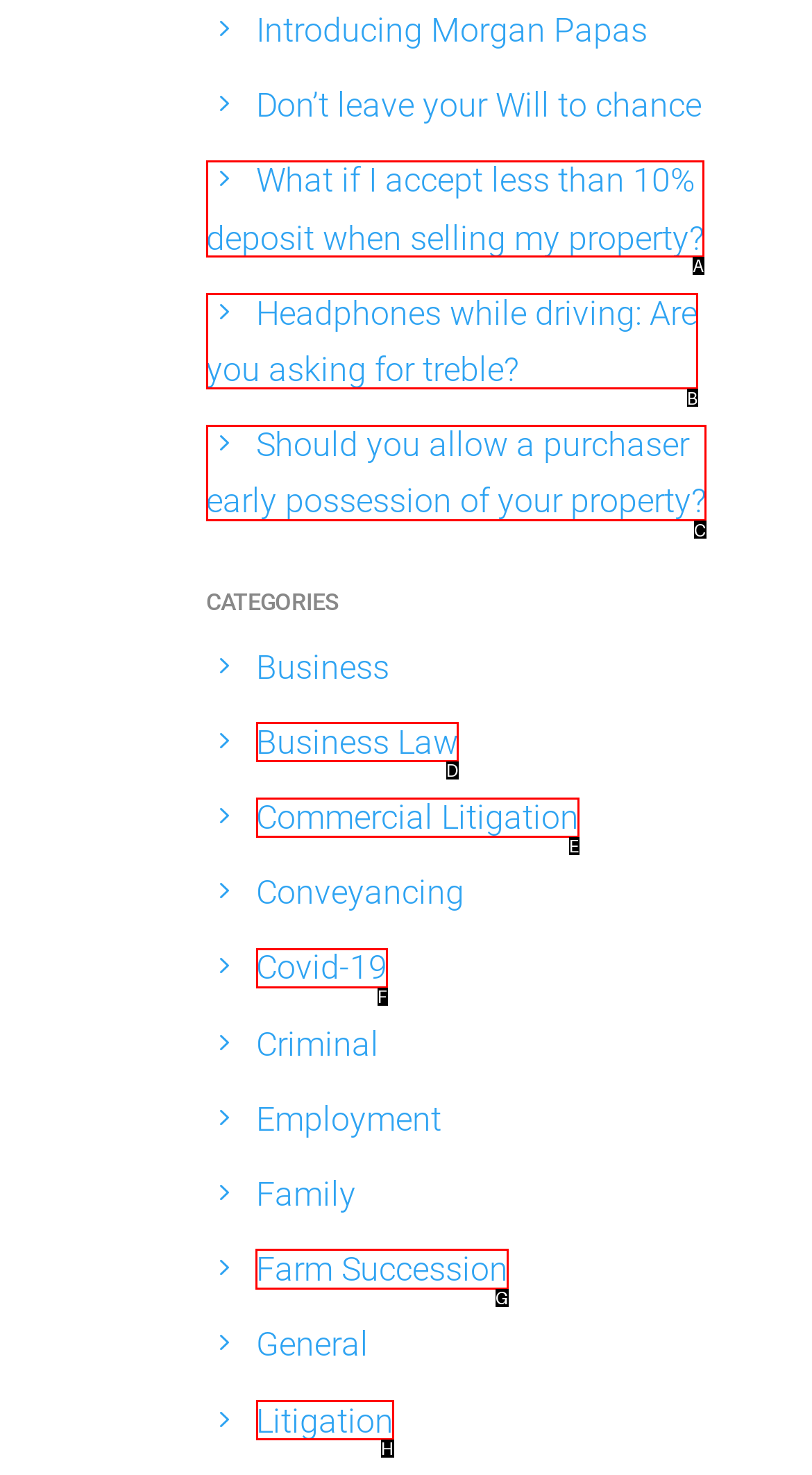Tell me which option I should click to complete the following task: Learn about 'Farm Succession' Answer with the option's letter from the given choices directly.

G